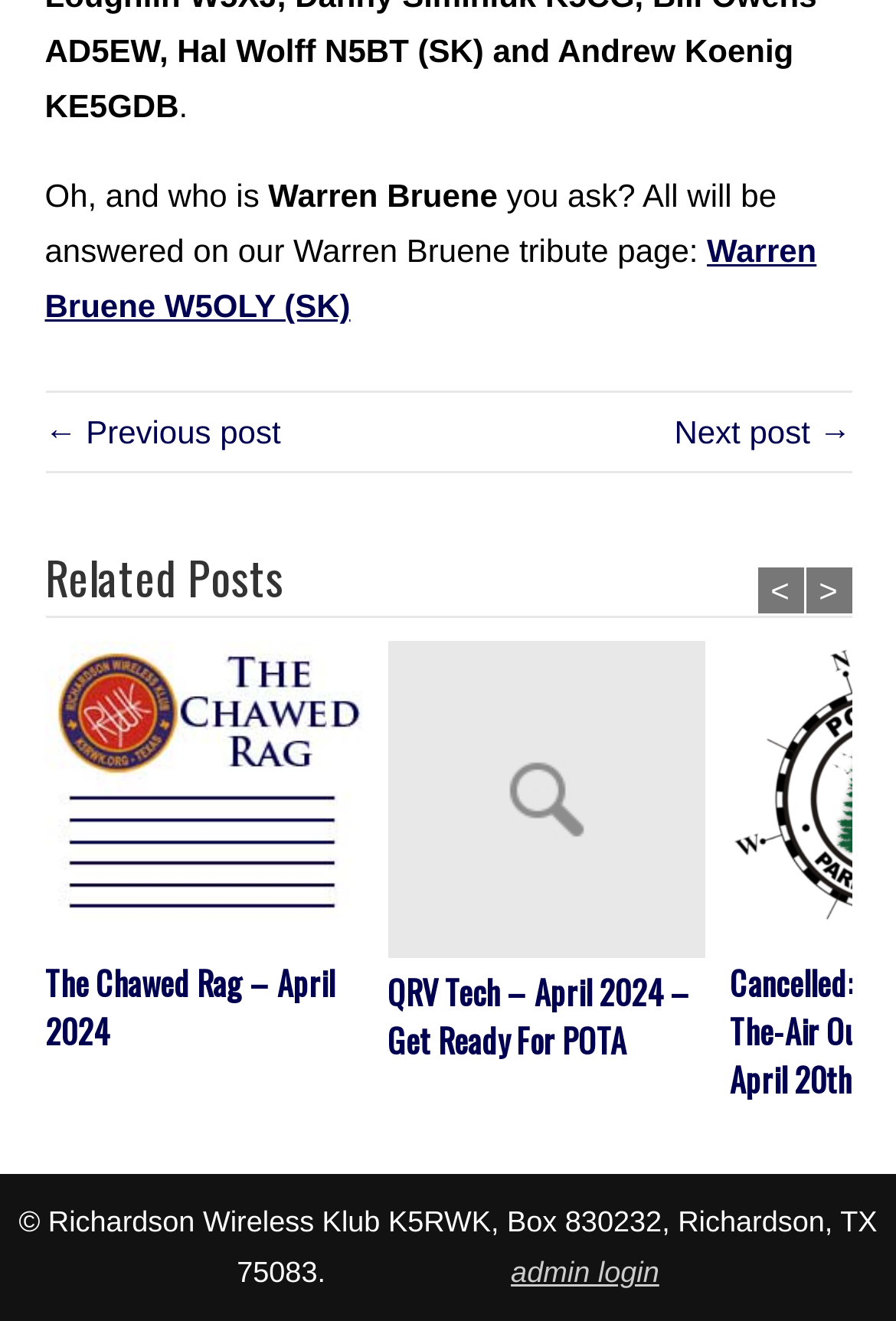Provide a brief response using a word or short phrase to this question:
What is the location of the Richardson Wireless Klub?

Richardson, TX 75083